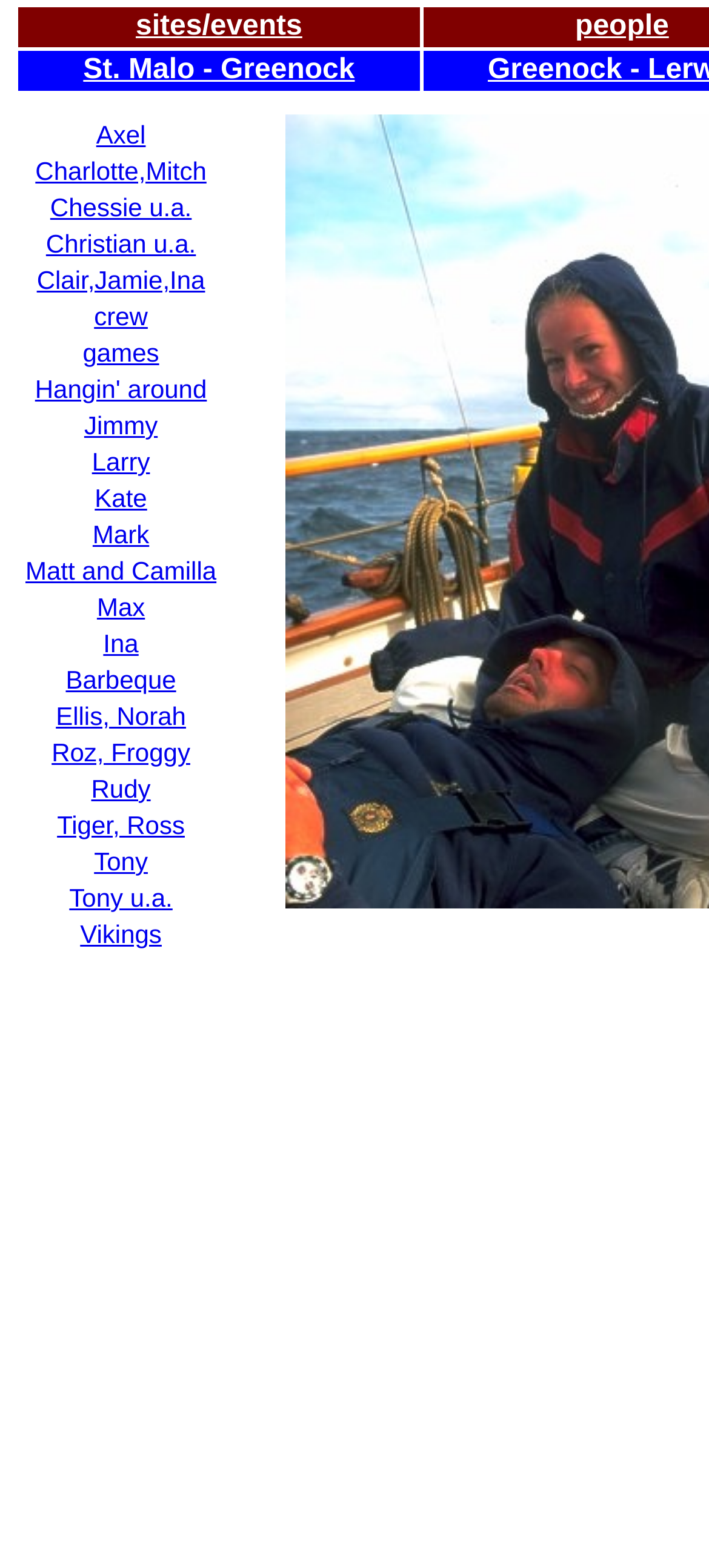What is the first name in the list?
Using the visual information, answer the question in a single word or phrase.

Axel